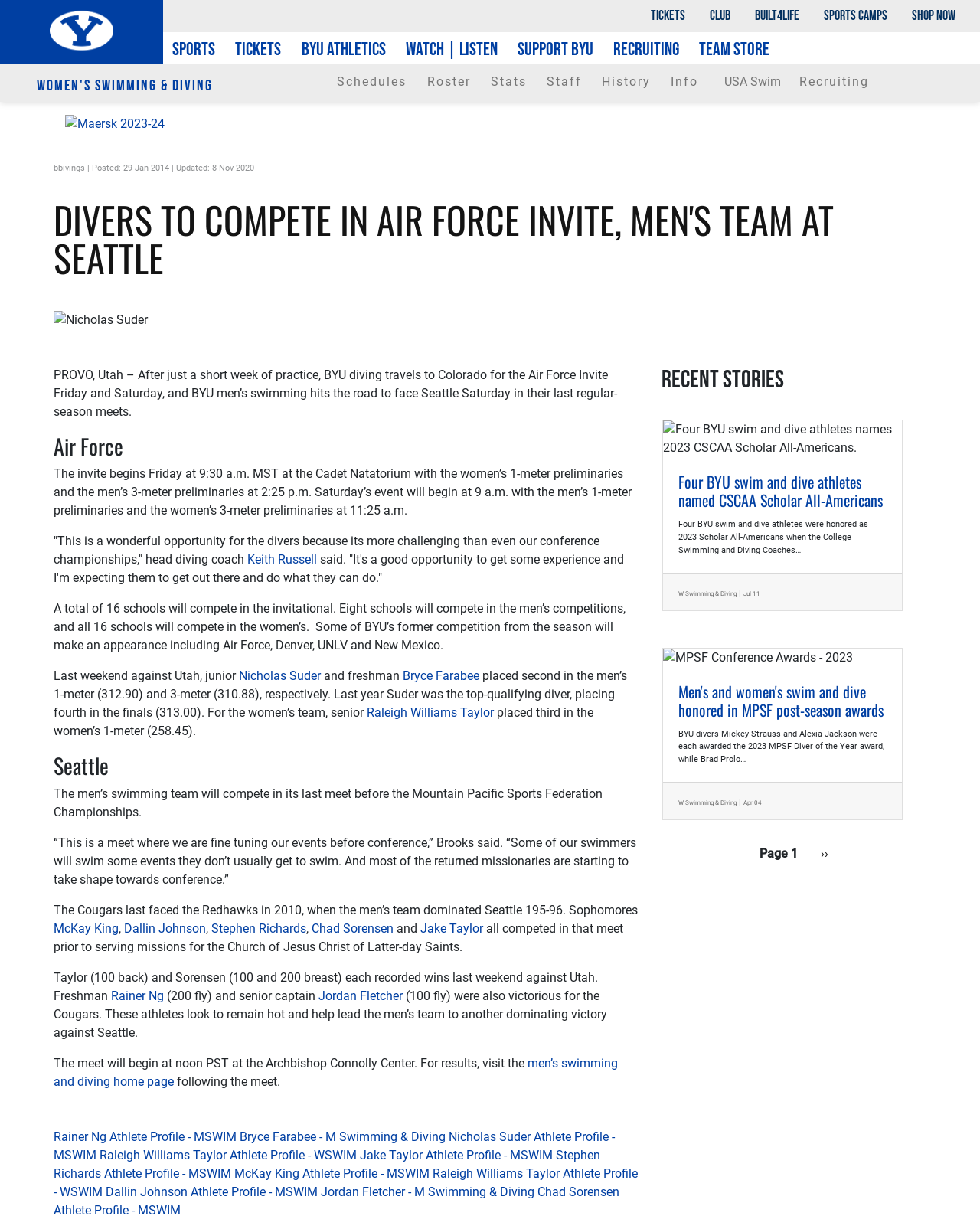Identify and extract the main heading from the webpage.

DIVERS TO COMPETE IN AIR FORCE INVITE, MEN'S TEAM AT SEATTLE